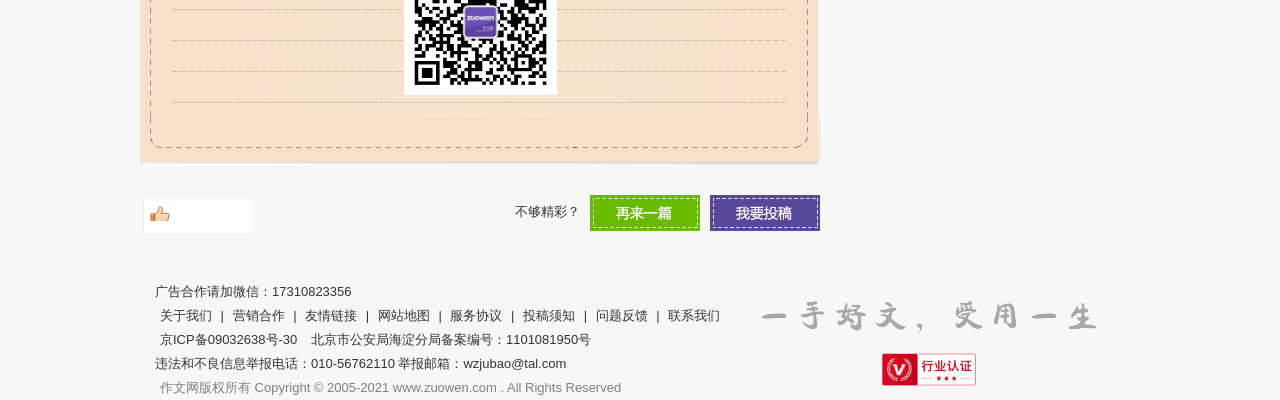How many navigation links are there at the bottom of the webpage?
Answer the question with a single word or phrase by looking at the picture.

9